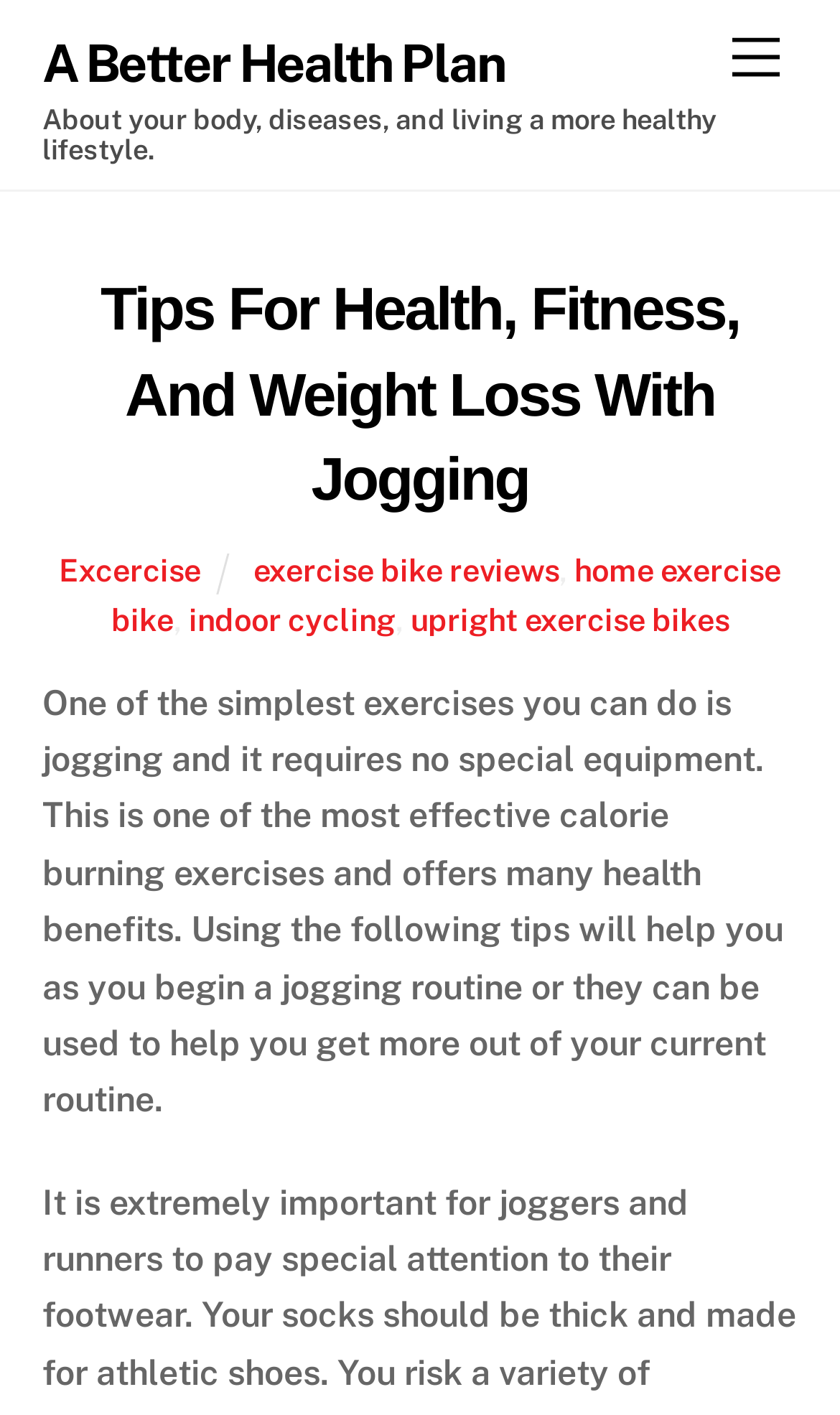Highlight the bounding box of the UI element that corresponds to this description: "indoor cycling".

[0.224, 0.425, 0.471, 0.451]